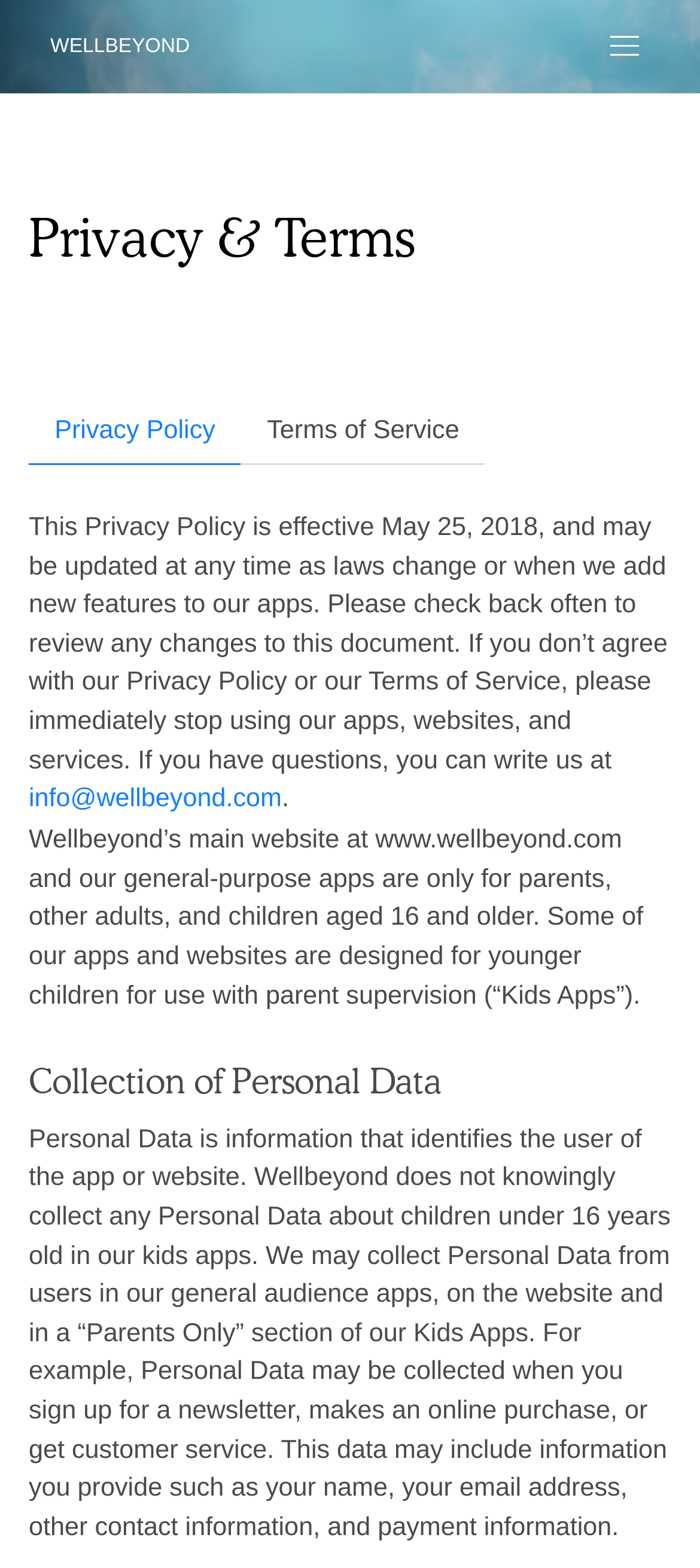Could you please study the image and provide a detailed answer to the question:
What is the purpose of the 'Parents Only' section of the Kids Apps?

I found this information by reading the static text element that says 'We may collect Personal Data from users in our general audience apps, on the website and in a “Parents Only” section of our Kids Apps.' This implies that the purpose of the 'Parents Only' section is to collect Personal Data.